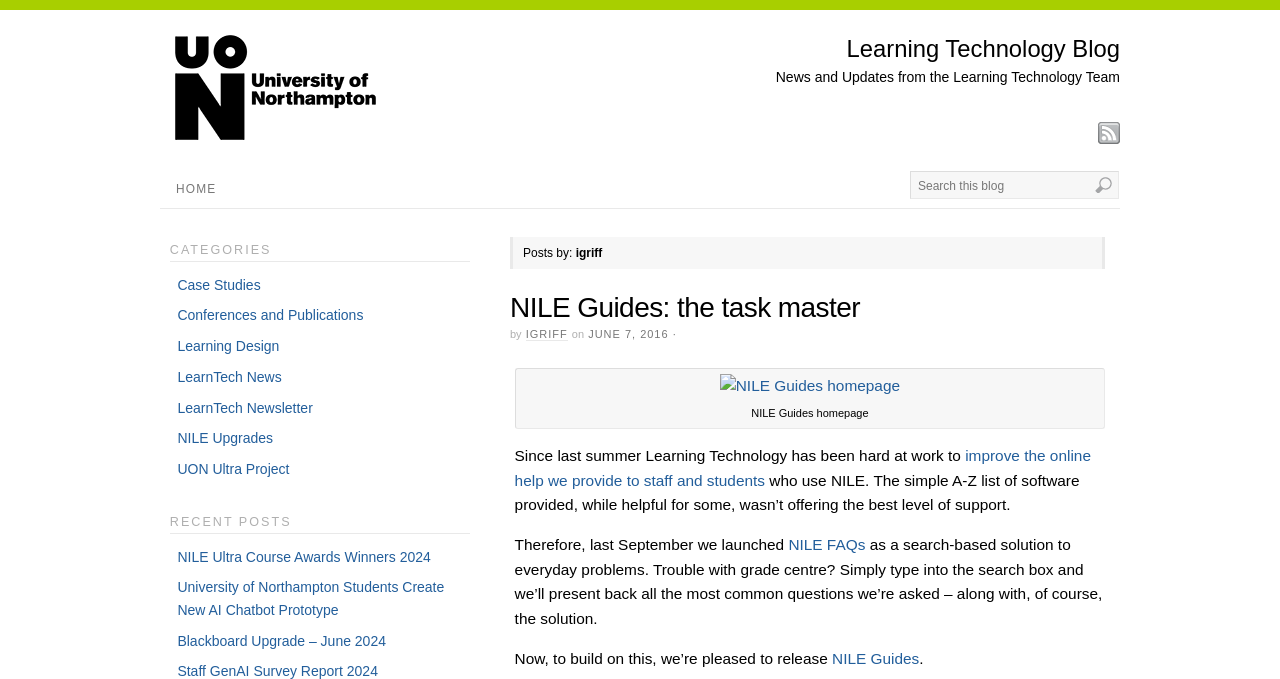What is the title of the first post on this page?
Provide a detailed answer to the question, using the image to inform your response.

The title of the first post can be found in the heading 'NILE Guides: the task master' which is located above the text 'by igriff on 2016-06-07T14:08:22+0000'.